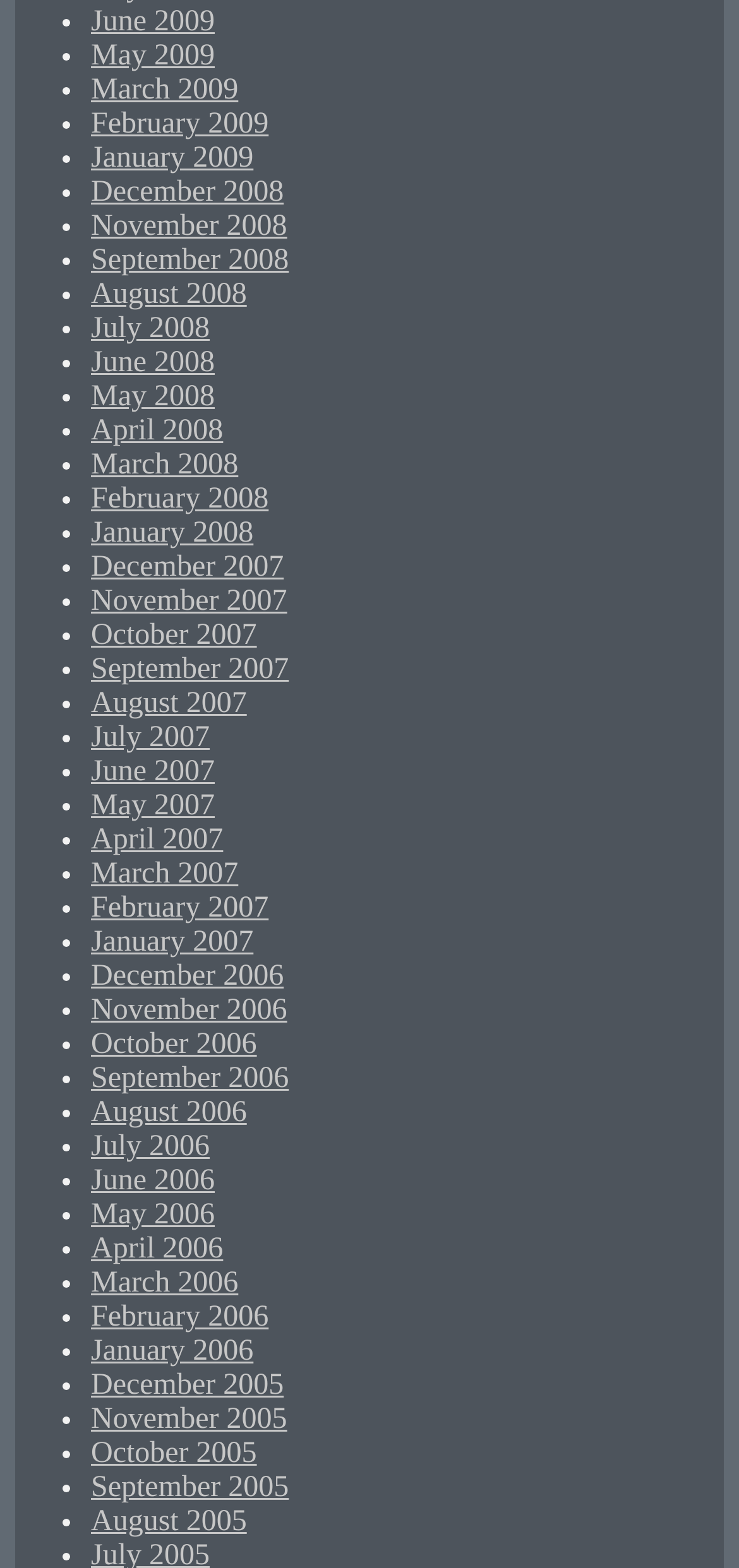Given the element description September 2005, predict the bounding box coordinates for the UI element in the webpage screenshot. The format should be (top-left x, top-left y, bottom-right x, bottom-right y), and the values should be between 0 and 1.

[0.123, 0.939, 0.391, 0.959]